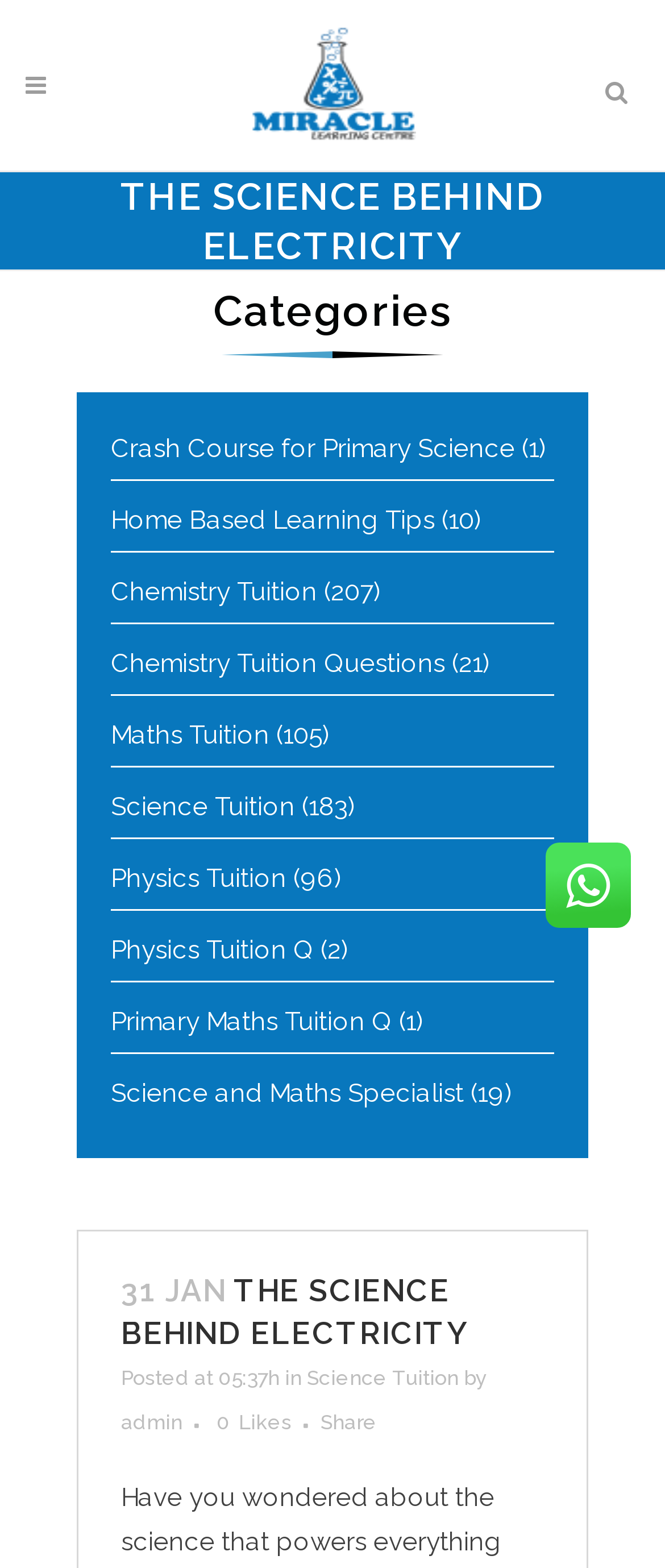Give a complete and precise description of the webpage's appearance.

The webpage is about Miracle Learning Centre, with a focus on science tuition classes. At the top, there is a search bar and a logo of the centre. Below the logo, there are three columns of links and text. The left column has a heading "THE SCIENCE BEHIND ELECTRICITY" and a list of categories, including "Crash Course for Primary Science", "Home Based Learning Tips", and "Chemistry Tuition", among others. Each category has a number in parentheses, indicating the number of items in that category.

The middle column has a heading "Categories" and a list of links to specific tuition classes, such as "Maths Tuition", "Science Tuition", and "Physics Tuition". Each link has a number in parentheses, indicating the number of items in that category.

The right column has a heading with the date "31 JAN" and a title "THE SCIENCE BEHIND ELECTRICITY". Below the title, there is a paragraph of text with information about the science behind electricity, followed by a list of links to related topics, such as "Science Tuition" and "Physics Tuition Questions".

At the bottom of the page, there are links to share the content and a note about the number of likes. There is also a link to the admin page and a search bar at the top right corner of the page.